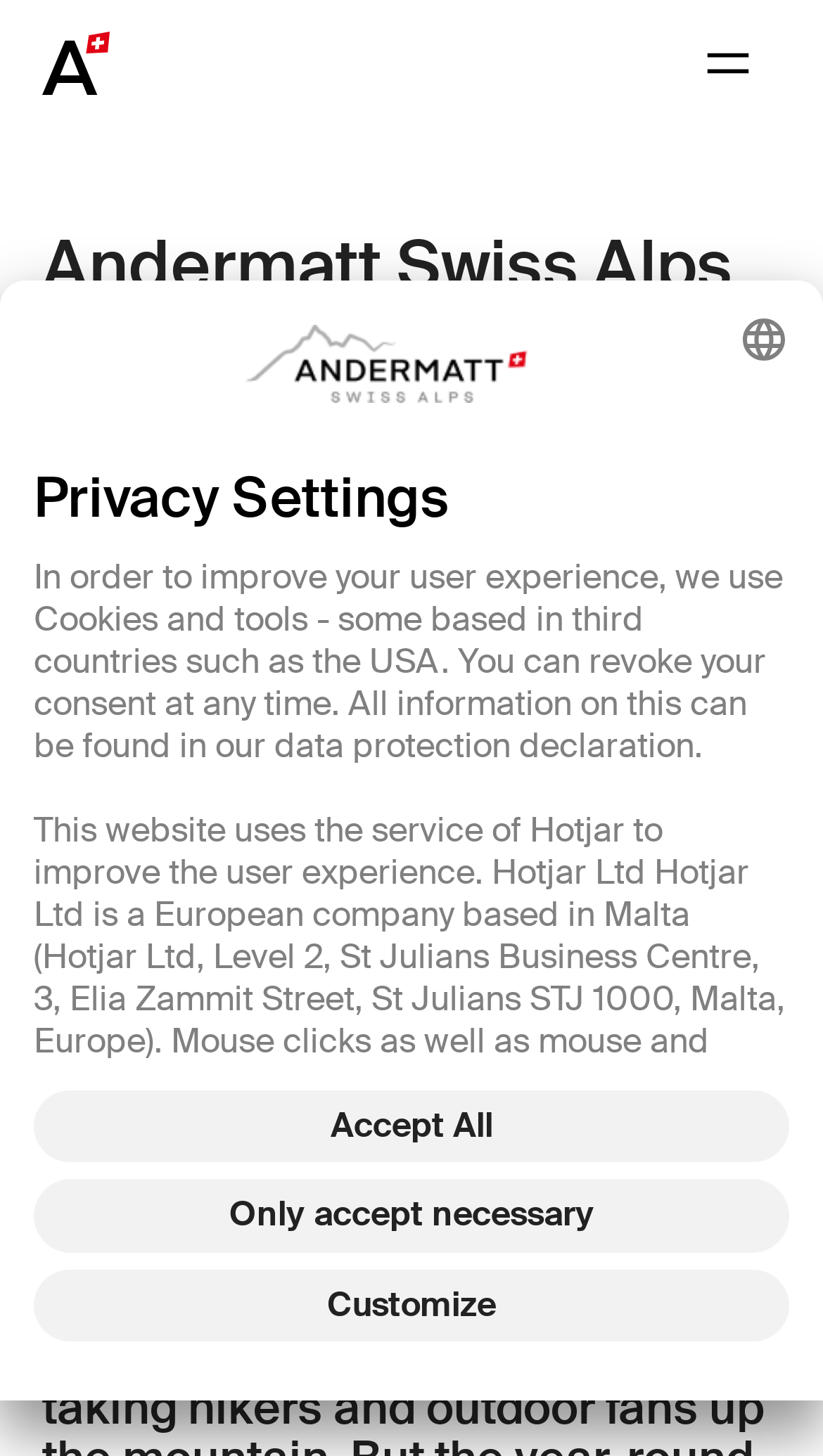Provide a comprehensive caption for the webpage.

The webpage is about Andermatt Swiss Alps, a mountain resort that offers sustainable culinary diversity. At the top left corner, there is a link and an image with the same name, "Andermatt Swiss Alps". Below this, there is a heading that reads "Andermatt Swiss Alps beckons again with sustainable culinary diversity on the mountain". 

To the right of the heading, there is a navigation menu represented by an image. Below the heading, there is a static text that displays the date "June 30, 2021". 

At the bottom left corner, there is a button labeled "Open Privacy Settings". When clicked, a dialog box appears with the title "Privacy Settings". This dialog box contains an image of Andermatt Swissalps, a button to select a language, and a heading that reads "Privacy Settings". 

Below the heading, there is a static text that explains the use of cookies and tools to improve user experience. The dialog box also contains three buttons: "More Information", "Only accept necessary", and "Accept All". The "More Information" button has a static text "Customize" next to it.